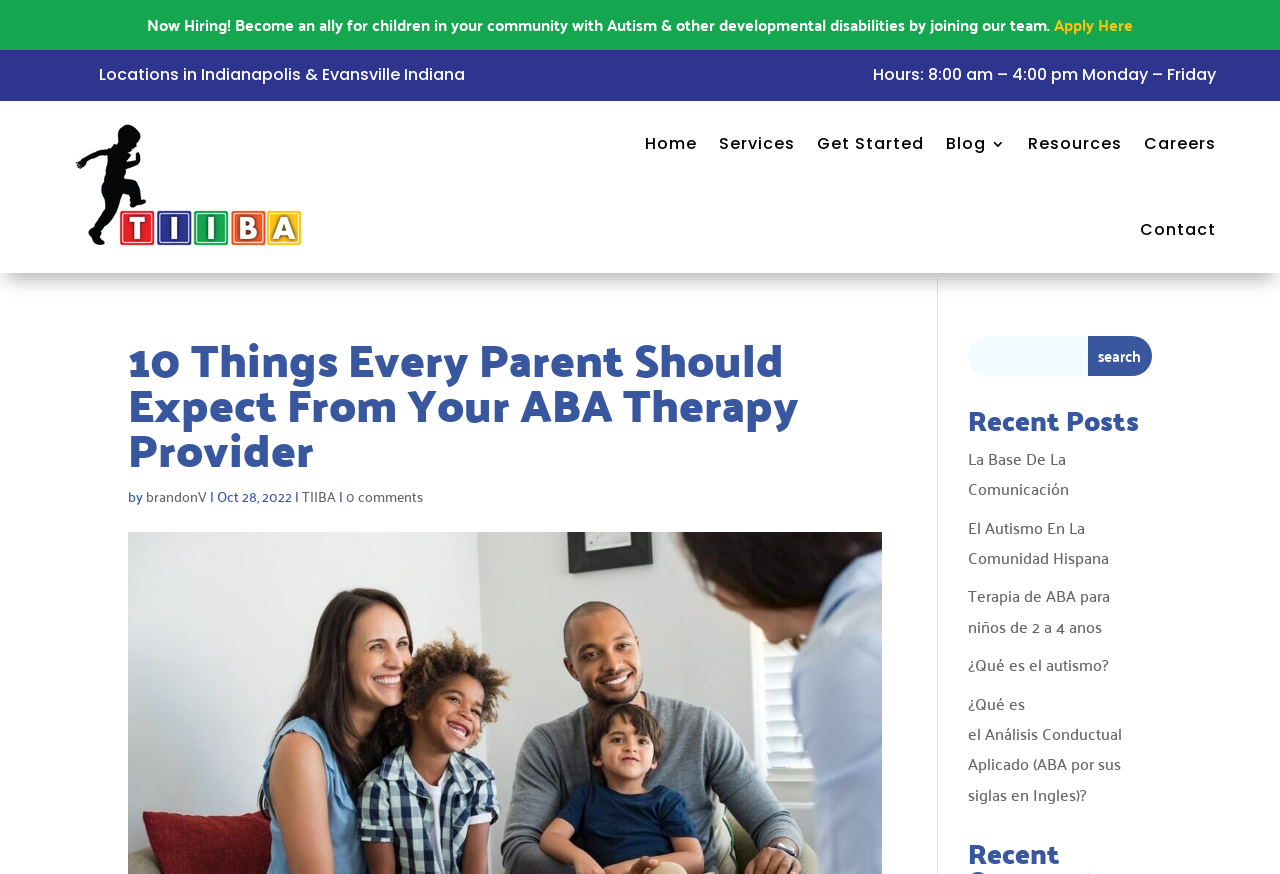Who wrote the article?
Based on the image, provide a one-word or brief-phrase response.

BrandonV